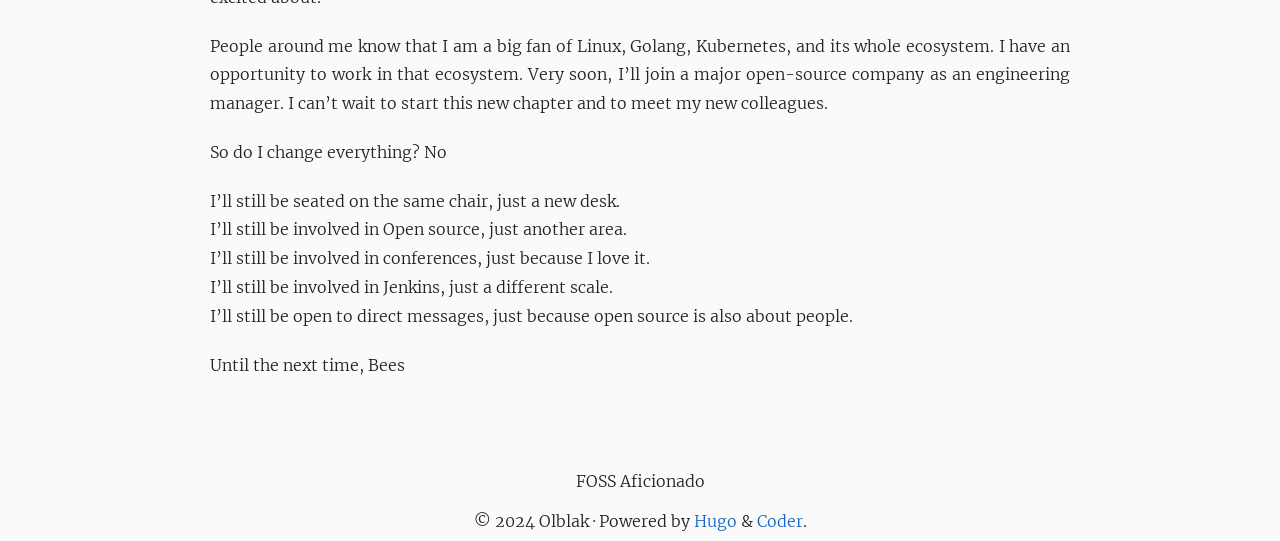From the details in the image, provide a thorough response to the question: What is the author's profession?

The author mentions that they will soon join a major open-source company as an engineering manager, indicating their profession.